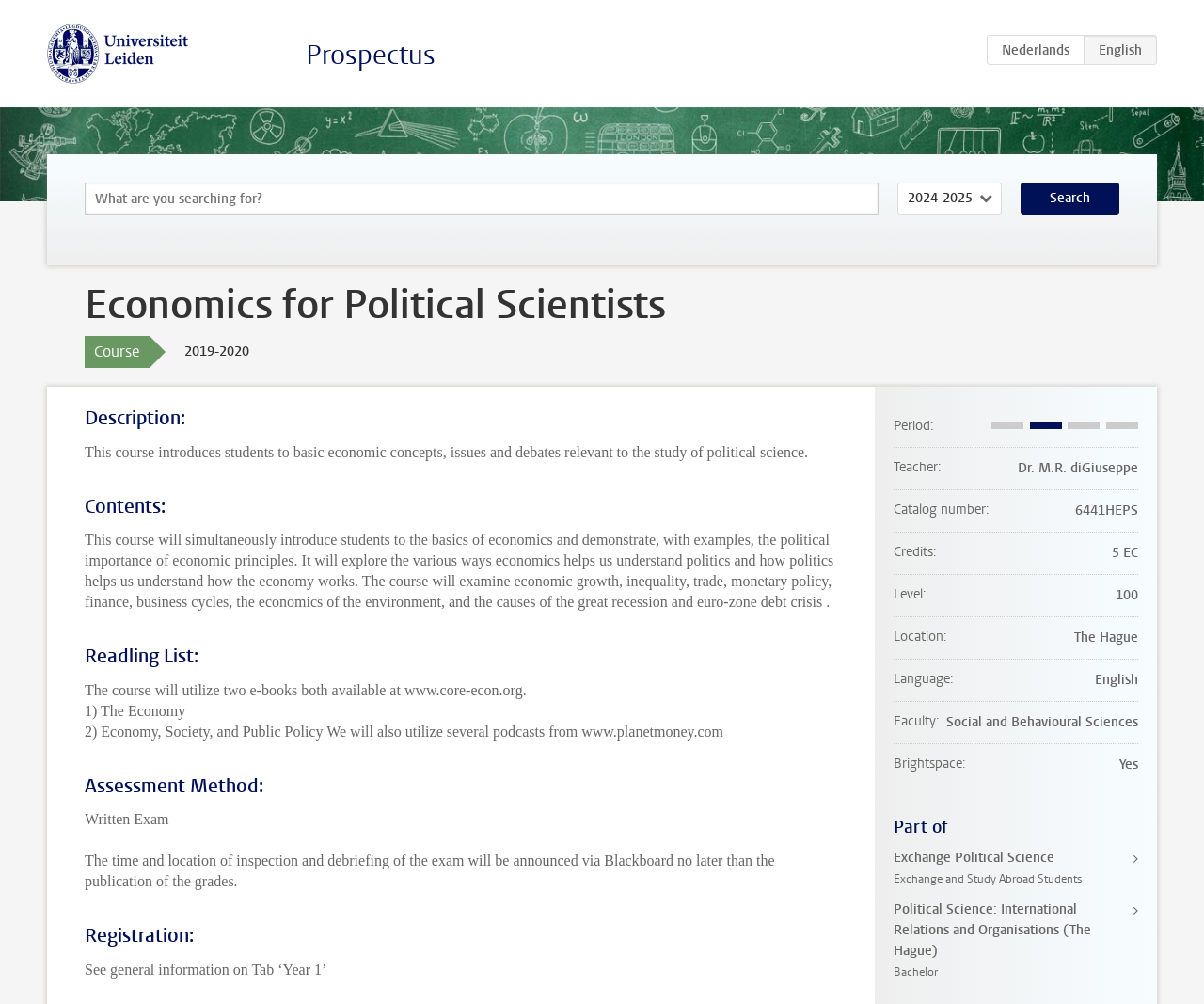Please identify the bounding box coordinates of the element that needs to be clicked to perform the following instruction: "Click on the search button".

[0.848, 0.182, 0.93, 0.214]